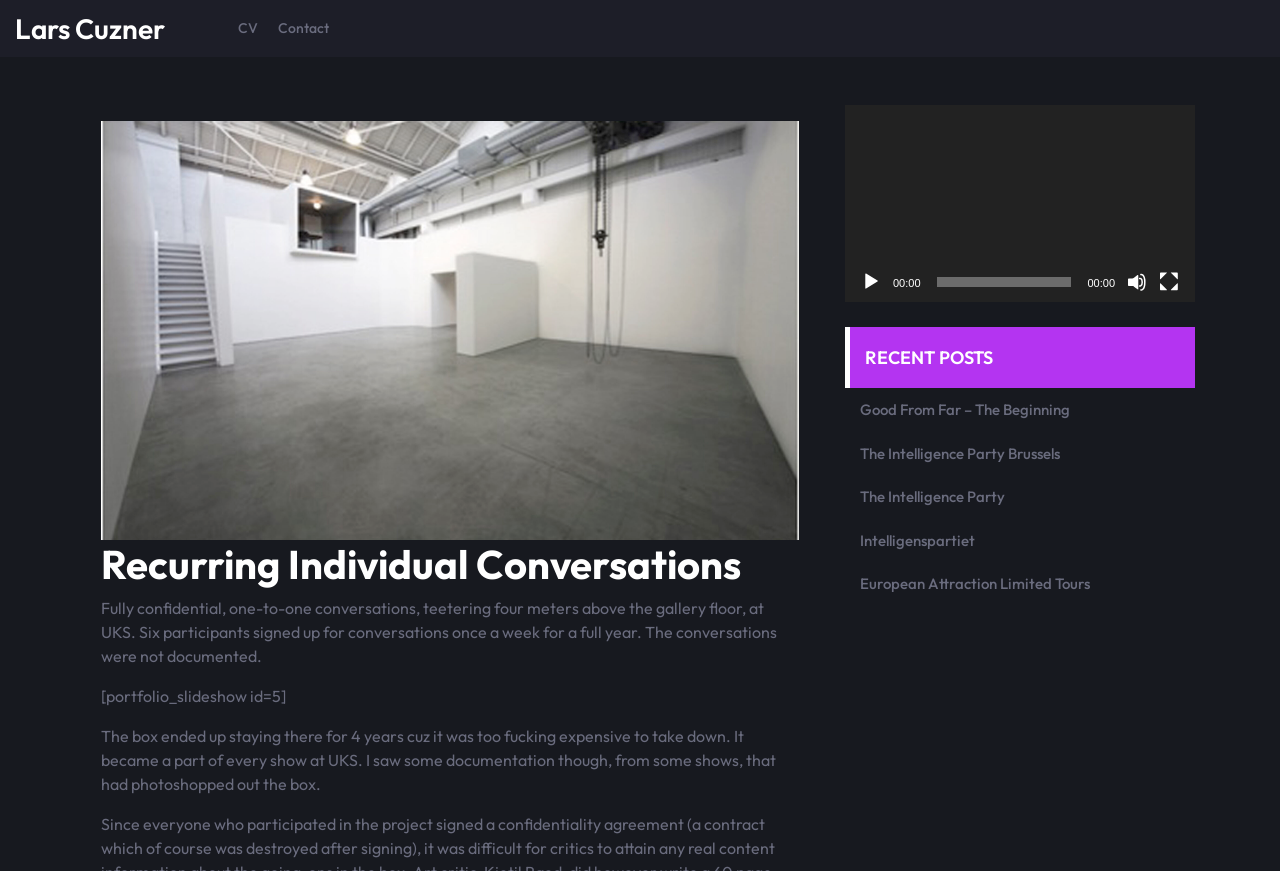Please find and provide the title of the webpage.

Recurring Individual Conversations